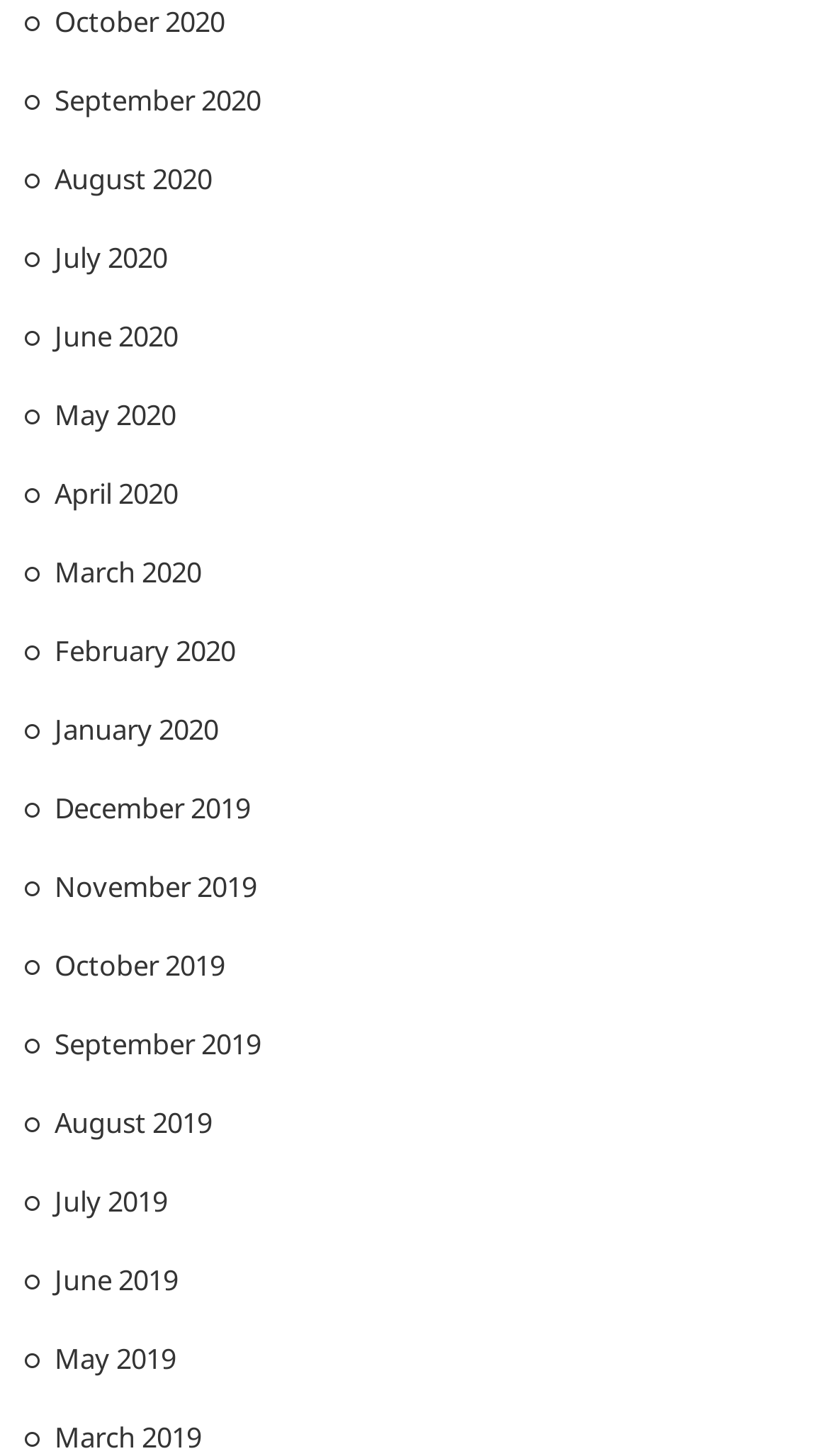Find the UI element described as: "March 2019" and predict its bounding box coordinates. Ensure the coordinates are four float numbers between 0 and 1, [left, top, right, bottom].

[0.066, 0.973, 0.243, 1.0]